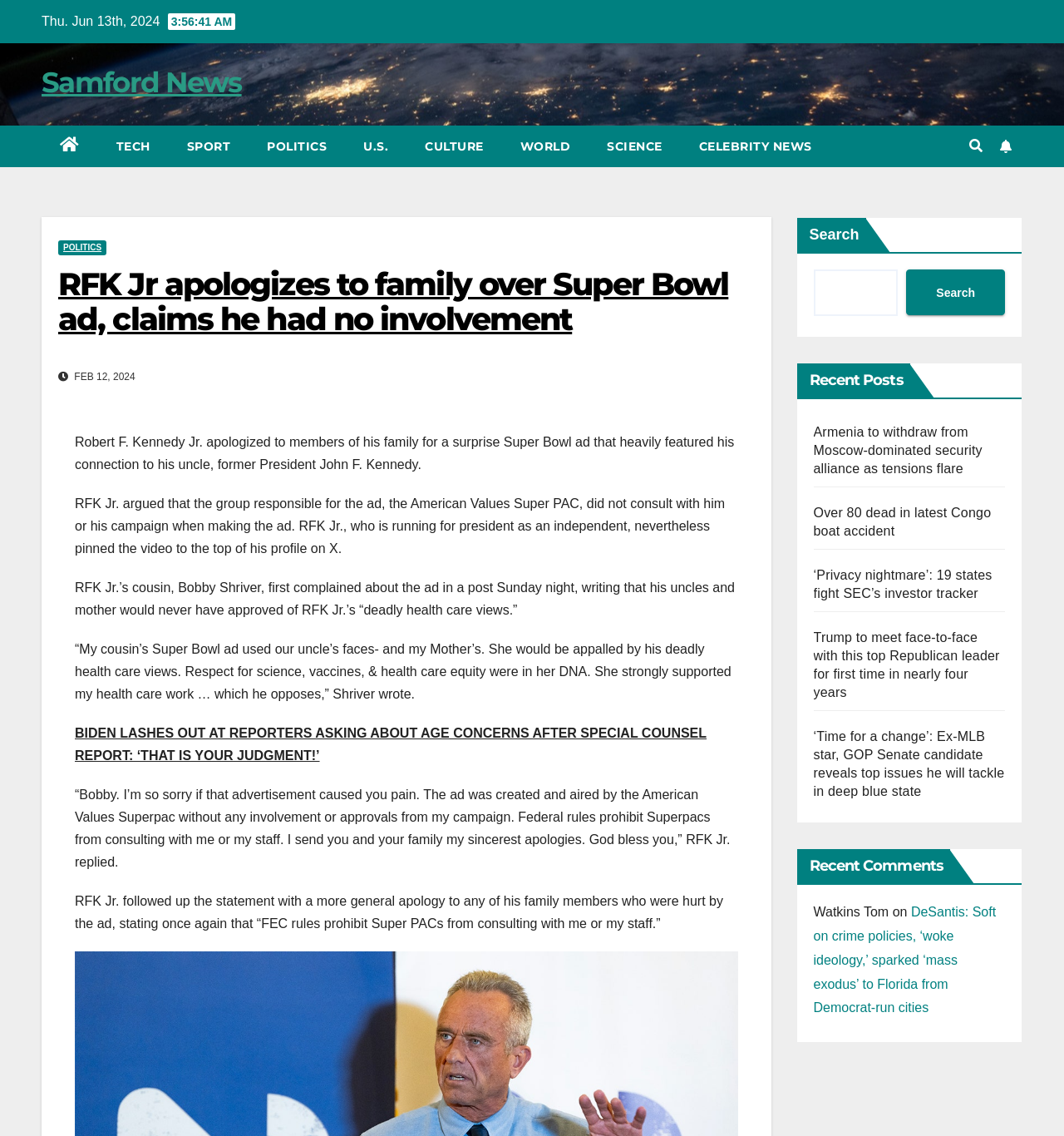Kindly determine the bounding box coordinates for the clickable area to achieve the given instruction: "Search for something".

[0.764, 0.192, 0.945, 0.289]